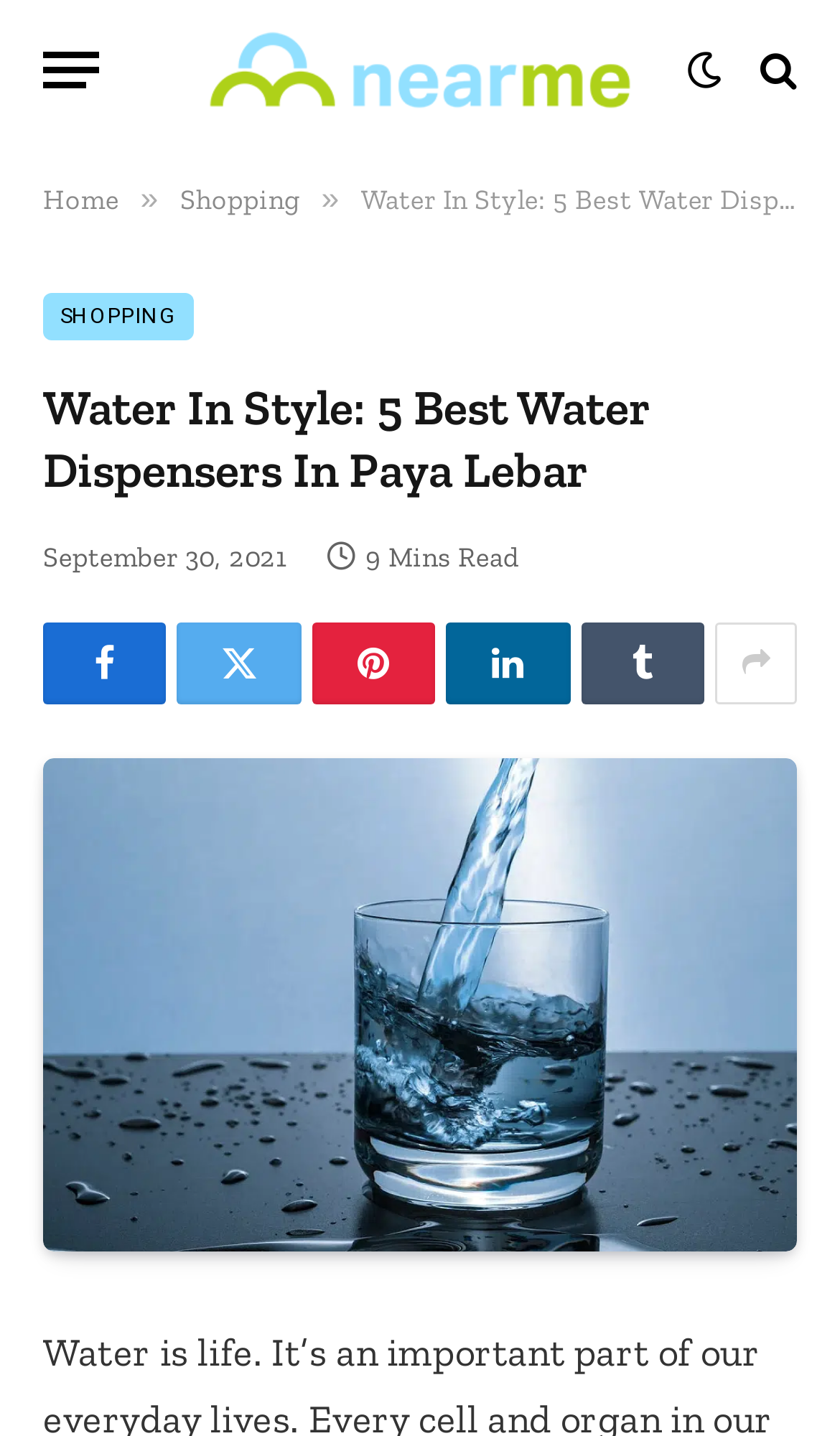Provide a short, one-word or phrase answer to the question below:
What is the topic of the article?

Water Dispensers